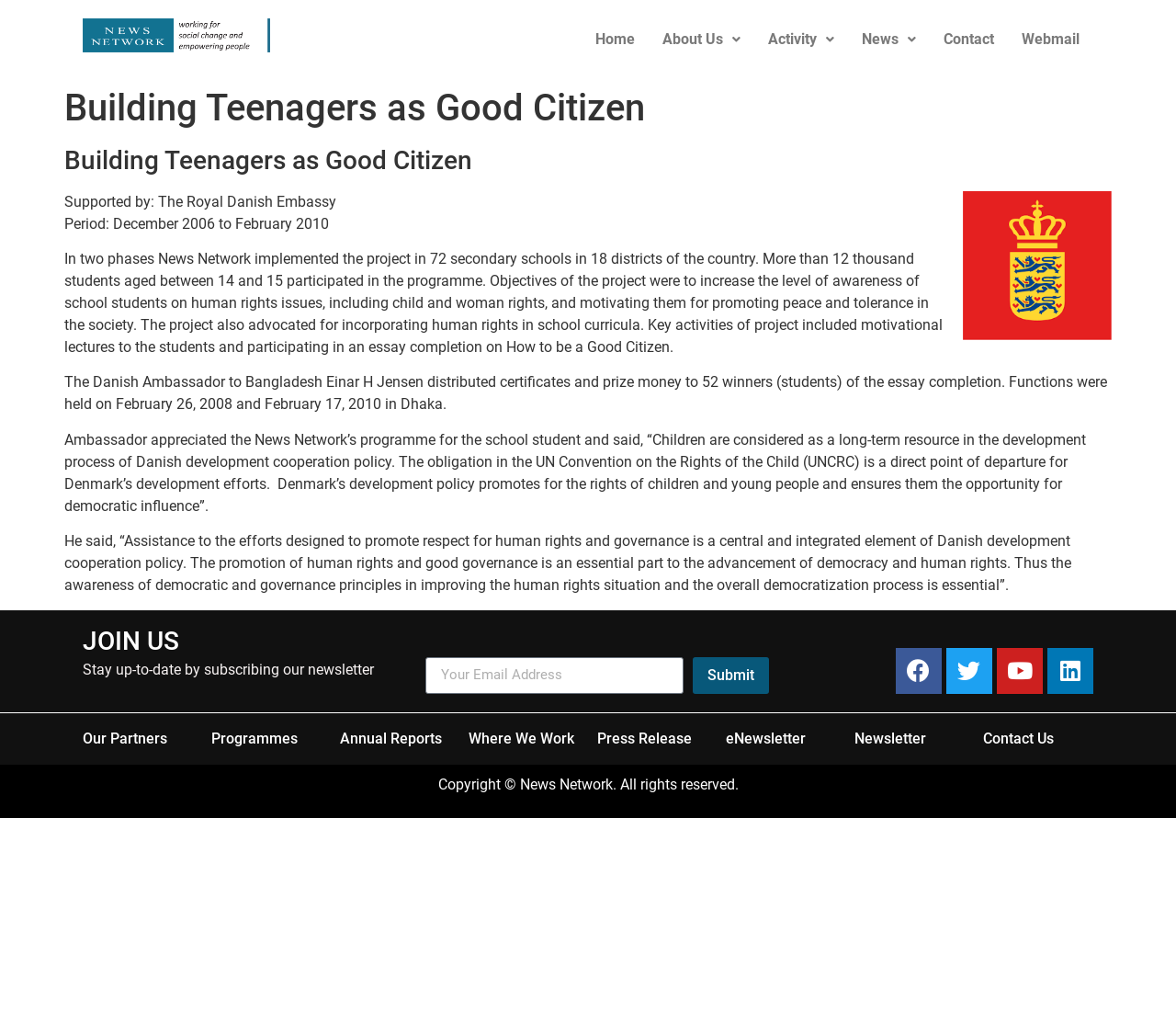Please find the bounding box coordinates of the element's region to be clicked to carry out this instruction: "Contact Us".

[0.836, 0.706, 0.896, 0.723]